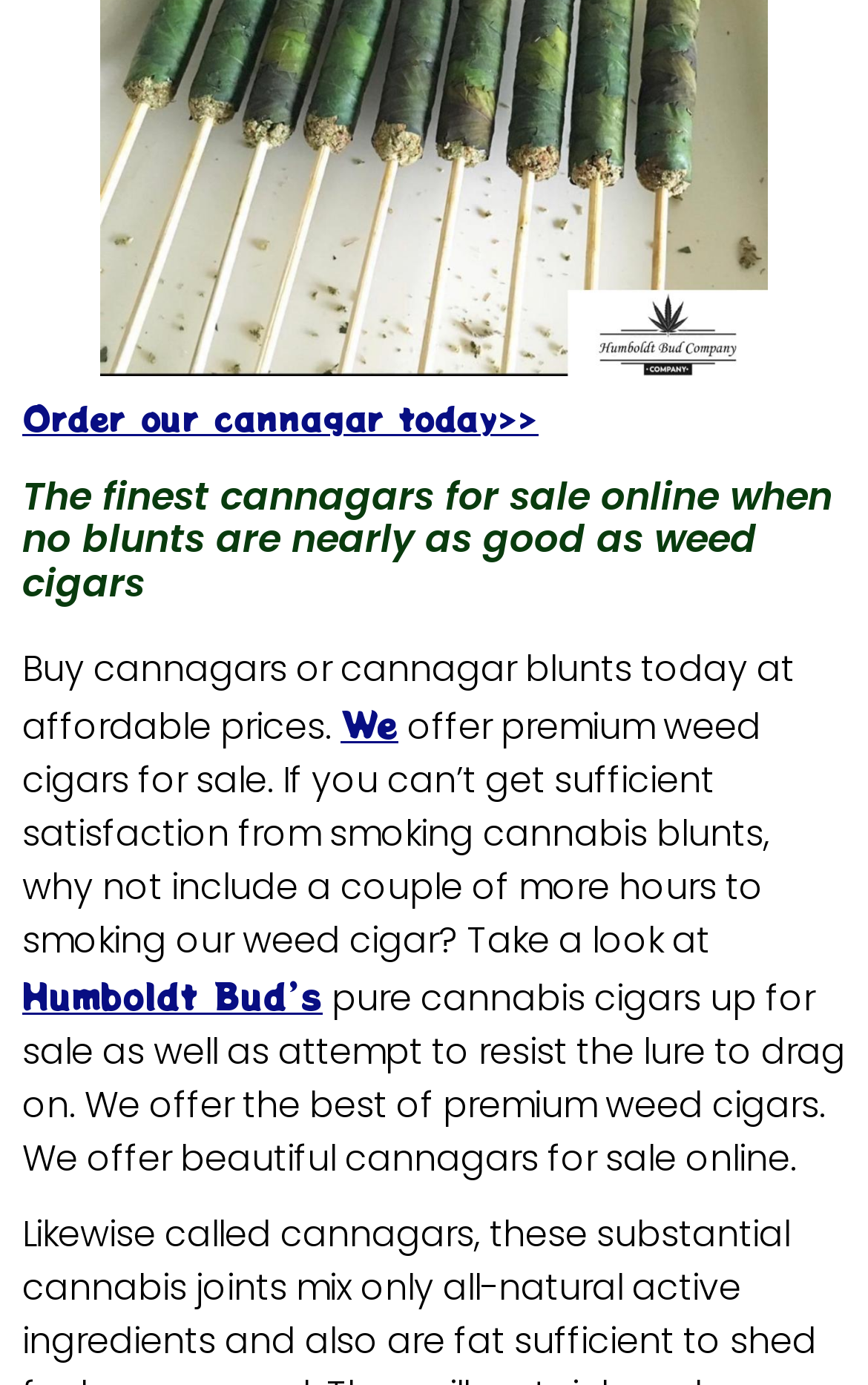Please provide a one-word or phrase answer to the question: 
What is the company offering for sale?

Cannagars